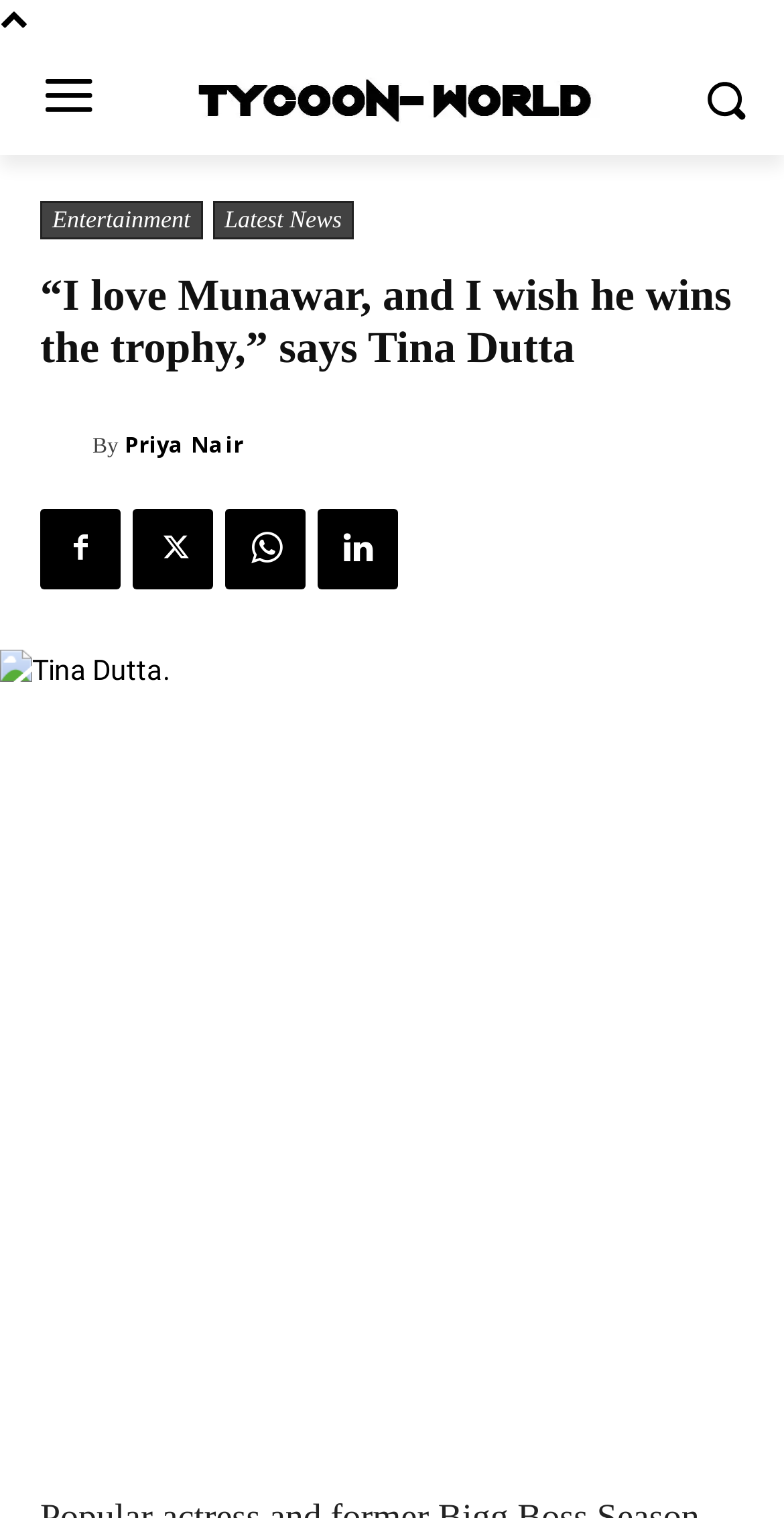Select the bounding box coordinates of the element I need to click to carry out the following instruction: "View Tina Dutta's profile".

[0.0, 0.428, 1.0, 0.944]